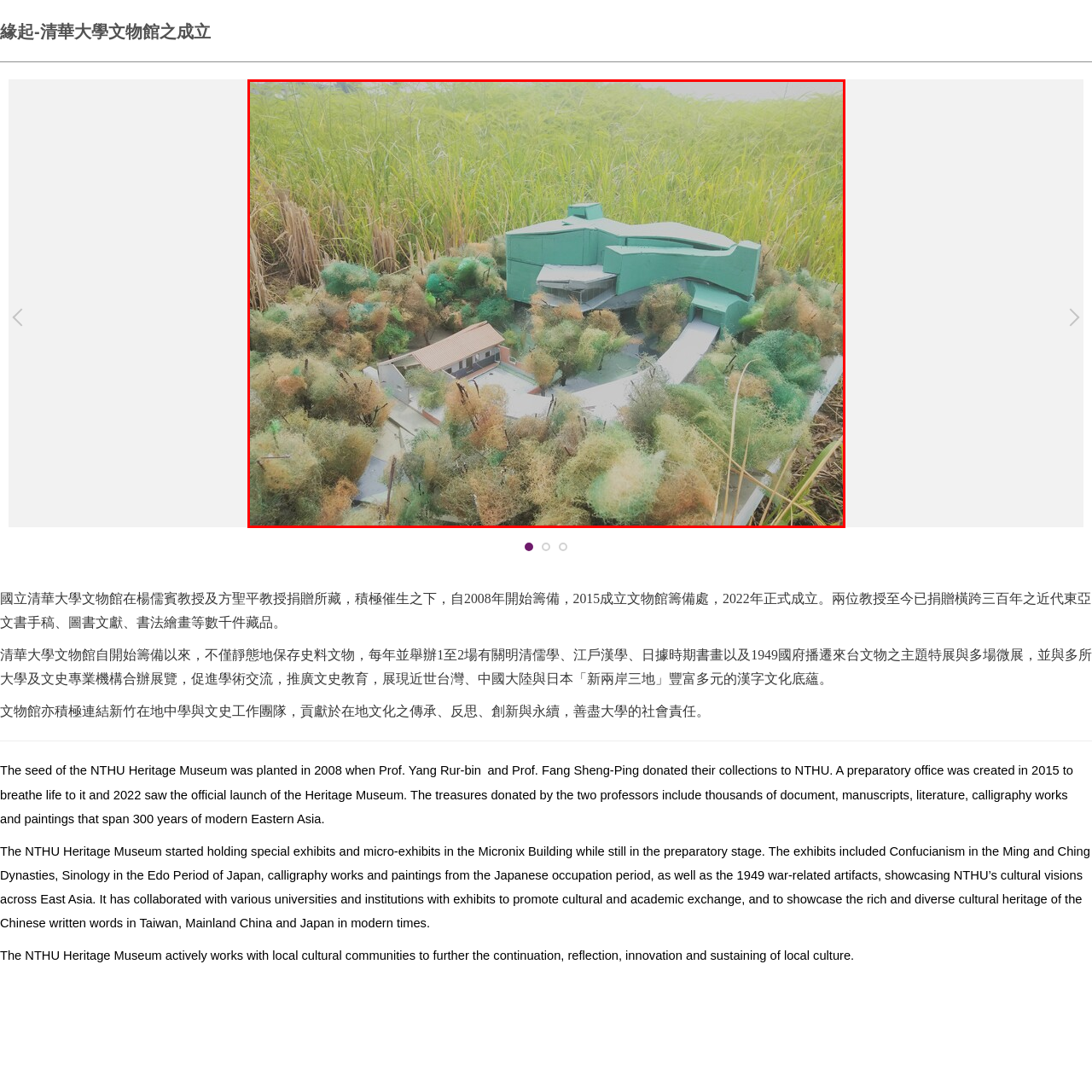Craft an in-depth description of the visual elements captured within the red box.

This image showcases a detailed architectural model representing the NTHU Heritage Museum, set among a lush green landscape. The model features a contemporary design with smooth curves and sharp angles, prominently highlighted by its green exterior. To the left, a smaller structure mimics traditional architecture, accentuating the juxtaposition between modern and historical elements. The surrounding area is adorned with miniature trees, capturing a vibrant interplay of colors that adds depth to the scene. This model symbolizes the vision and planning behind the museum, which was officially established in 2022 after years of thoughtful preparation initiated in 2008 by Professors Yang Rur-bin and Fang Sheng-Ping through their generous donation of collections. The museum serves as a cultural hub, fostering the preservation and innovation of local heritage.